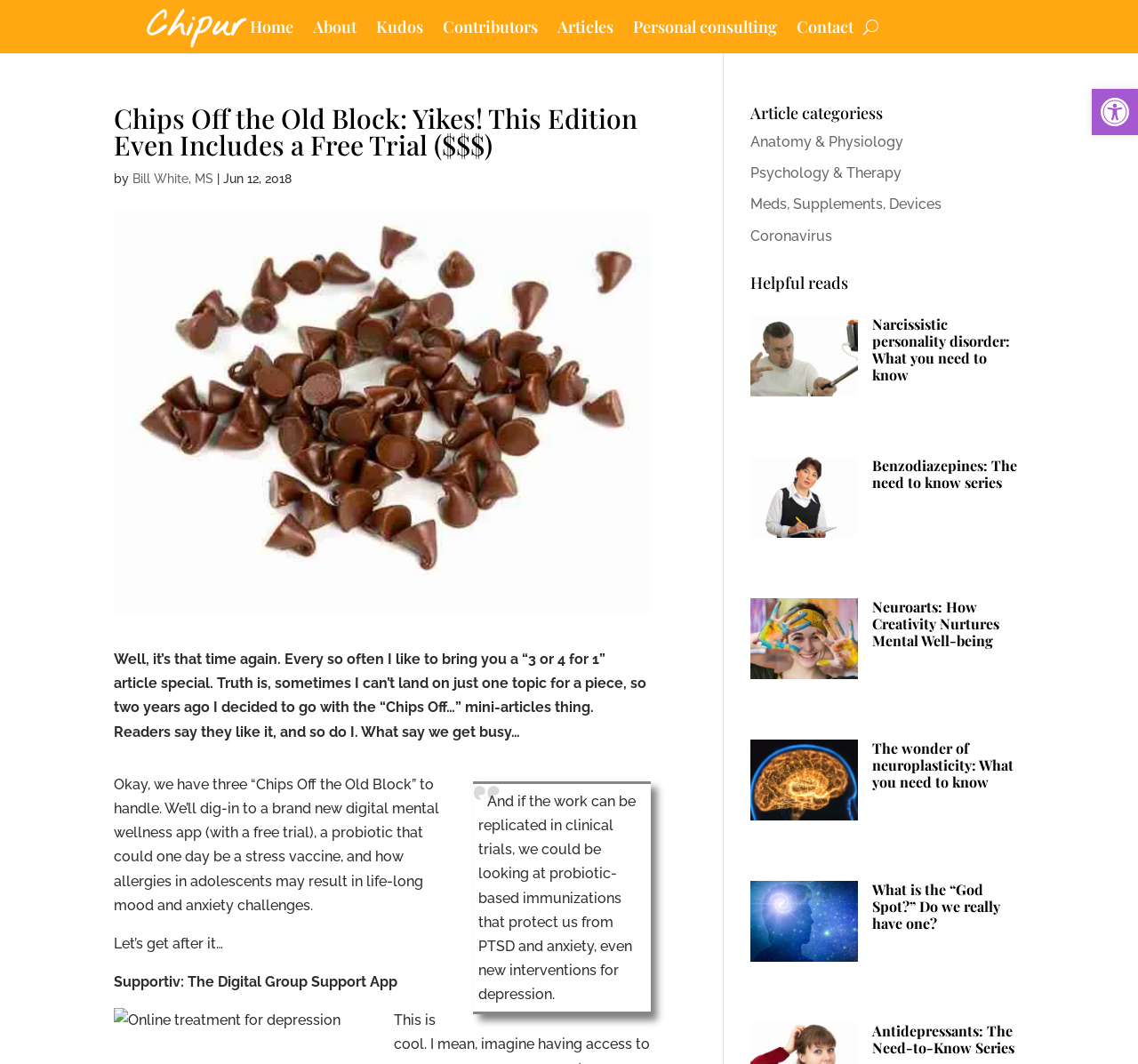Please respond to the question using a single word or phrase:
What is the date of the article?

Jun 12, 2018